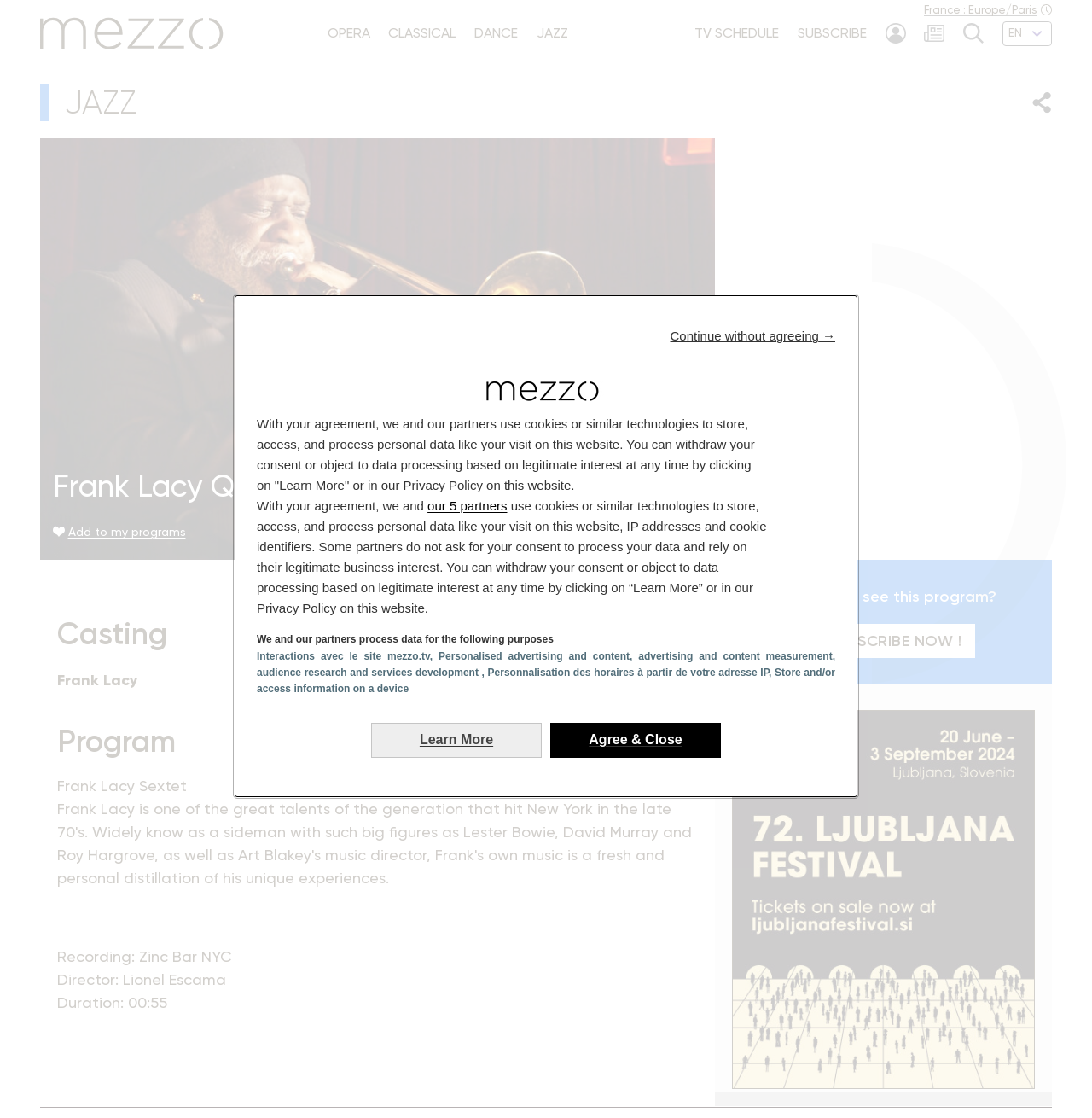Could you locate the bounding box coordinates for the section that should be clicked to accomplish this task: "Click the 'Mezzo' link".

[0.037, 0.015, 0.224, 0.045]